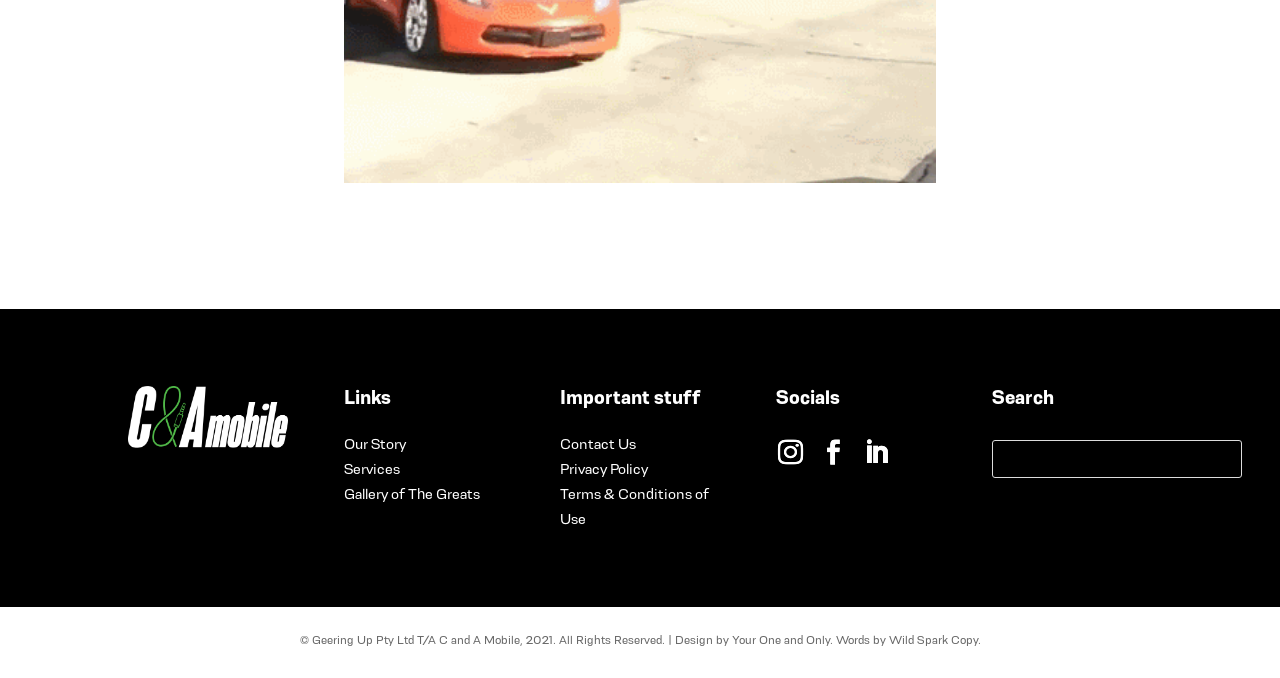What is the company name mentioned in the footer?
Please use the image to deliver a detailed and complete answer.

The company name is mentioned in the footer section of the webpage, specifically in the copyright notice, which states '© Geering Up Pty Ltd T/A C and A Mobile, 2021. All Rights Reserved.'